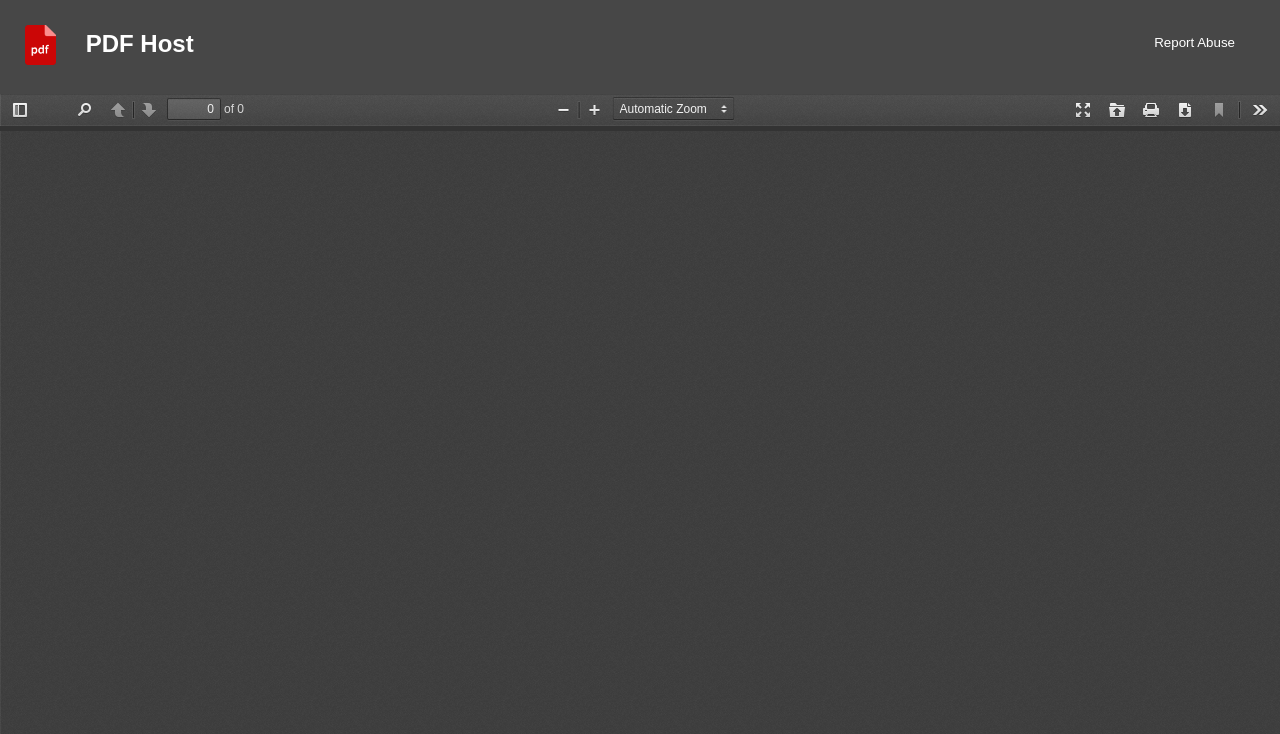Please find the bounding box for the UI component described as follows: "parent_node: PDF Host".

[0.02, 0.034, 0.067, 0.094]